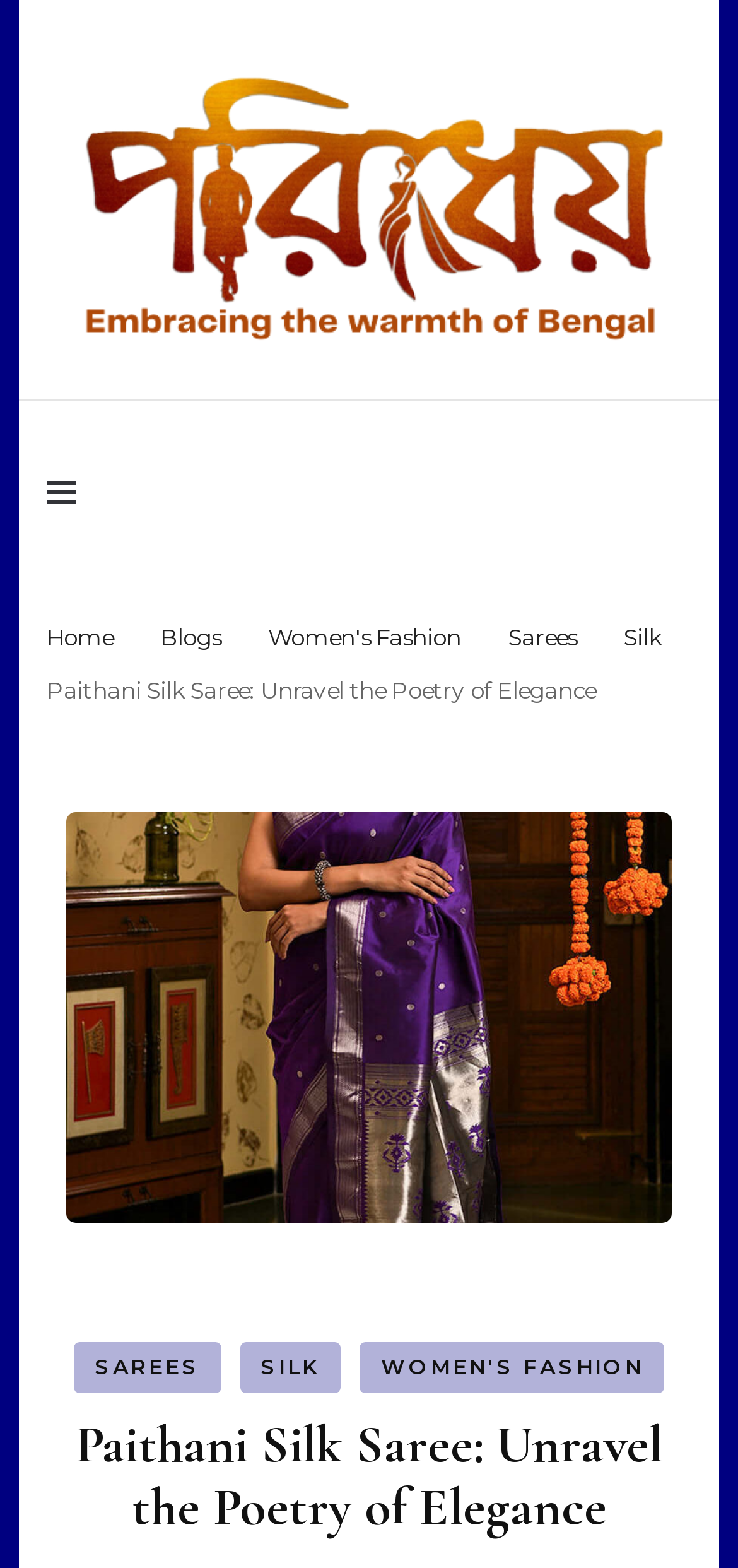Provide a brief response in the form of a single word or phrase:
How many main menu items are there?

5